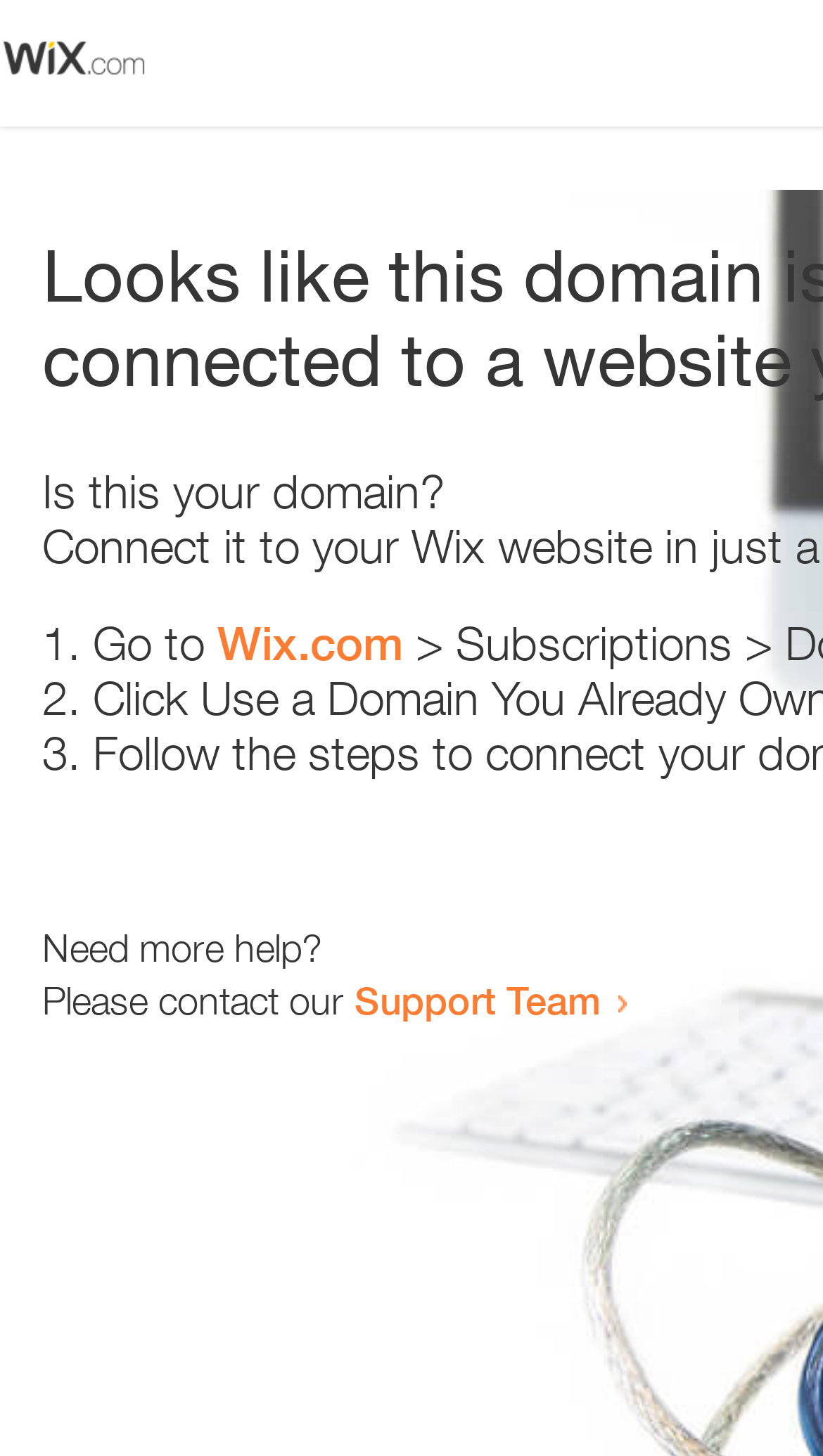What is the domain being referred to?
Look at the image and answer the question with a single word or phrase.

Wix.com